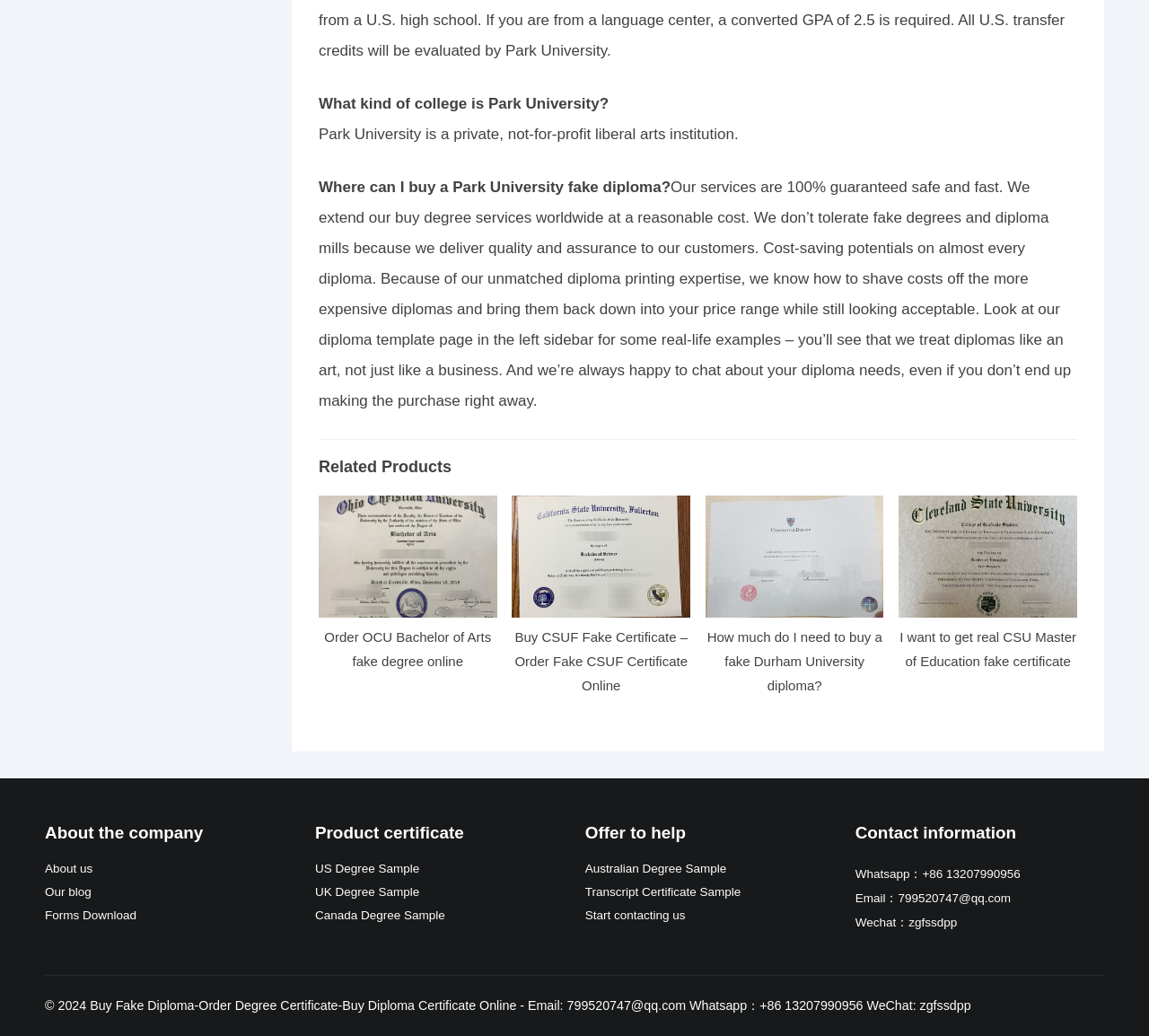Use a single word or phrase to answer this question: 
What is the purpose of the company's services?

To provide fake diplomas and certificates